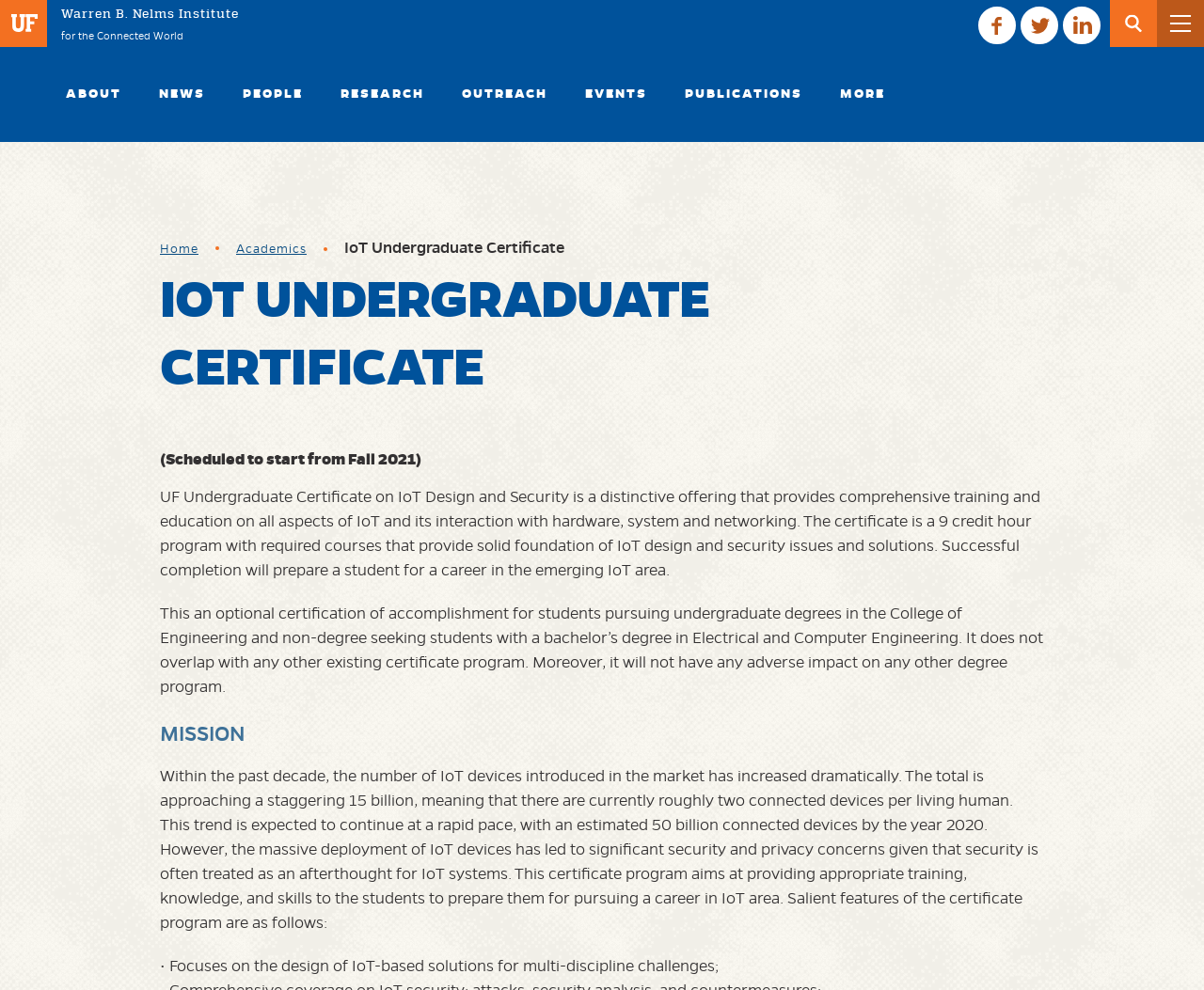What is the name of the institute? Refer to the image and provide a one-word or short phrase answer.

Warren B. Nelms Institute